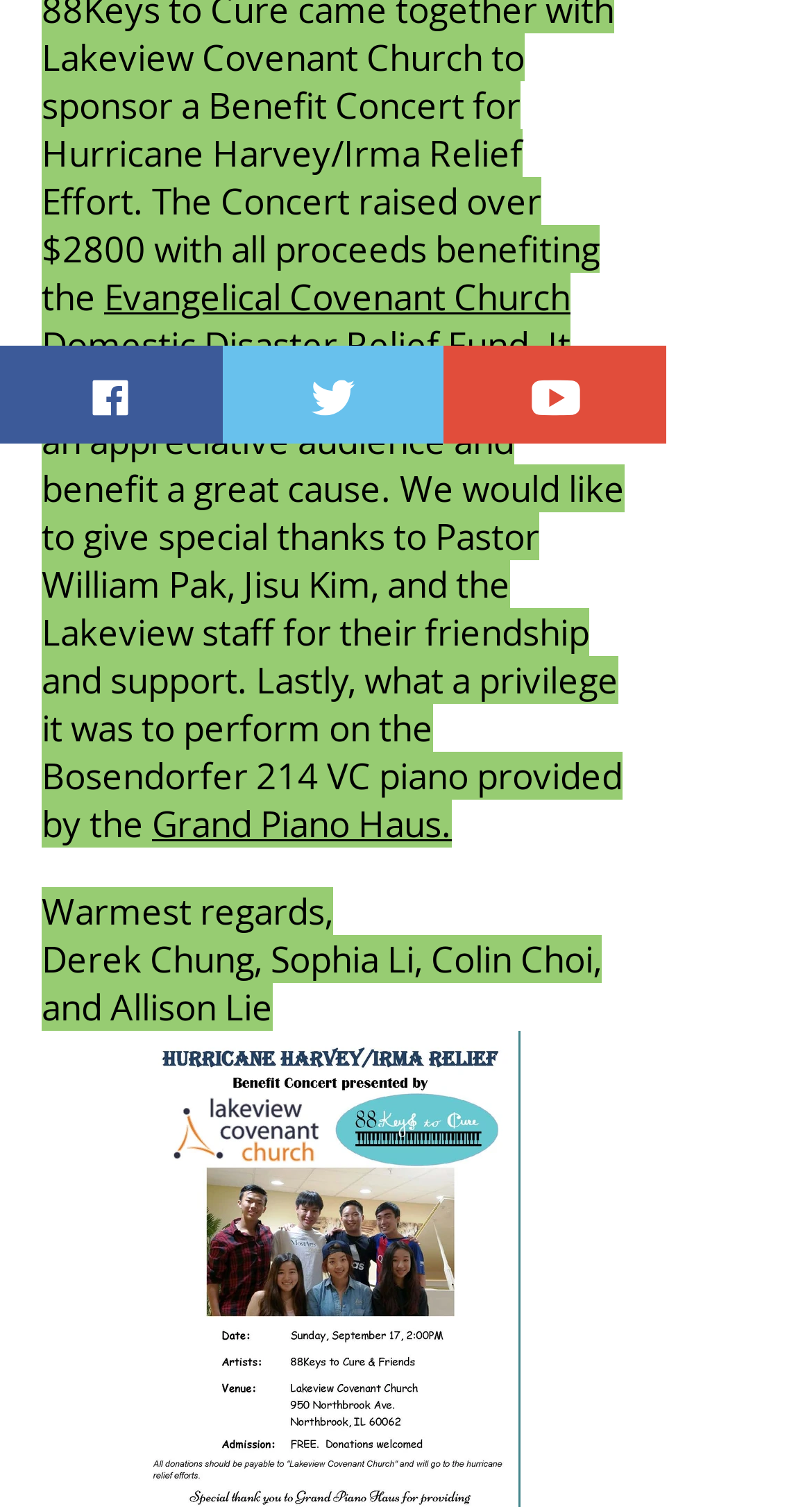Locate the bounding box of the UI element defined by this description: "Twitter". The coordinates should be given as four float numbers between 0 and 1, formatted as [left, top, right, bottom].

[0.274, 0.229, 0.547, 0.294]